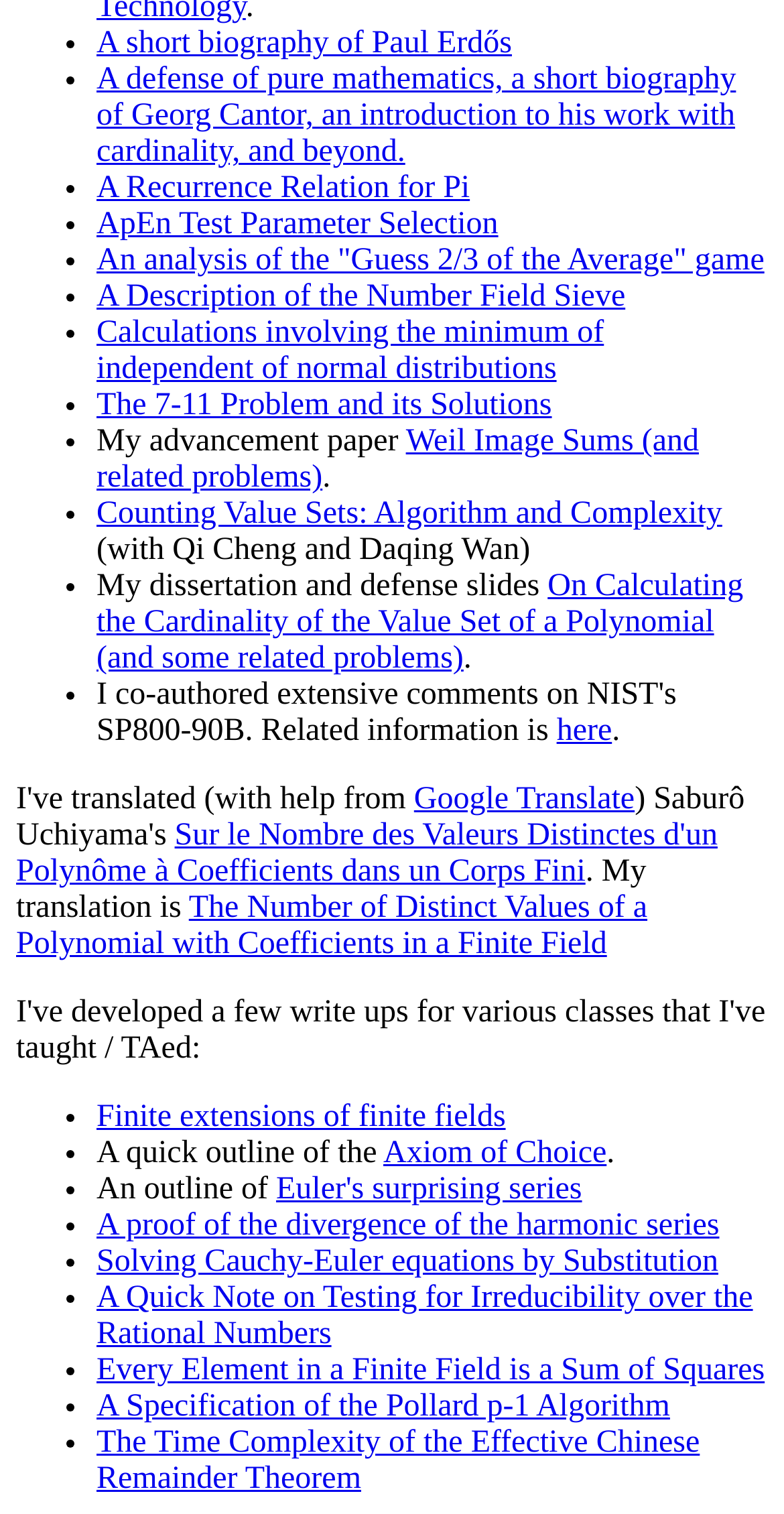What is the topic of the 'Axiom of Choice'?
Based on the image, provide a one-word or brief-phrase response.

Mathematics